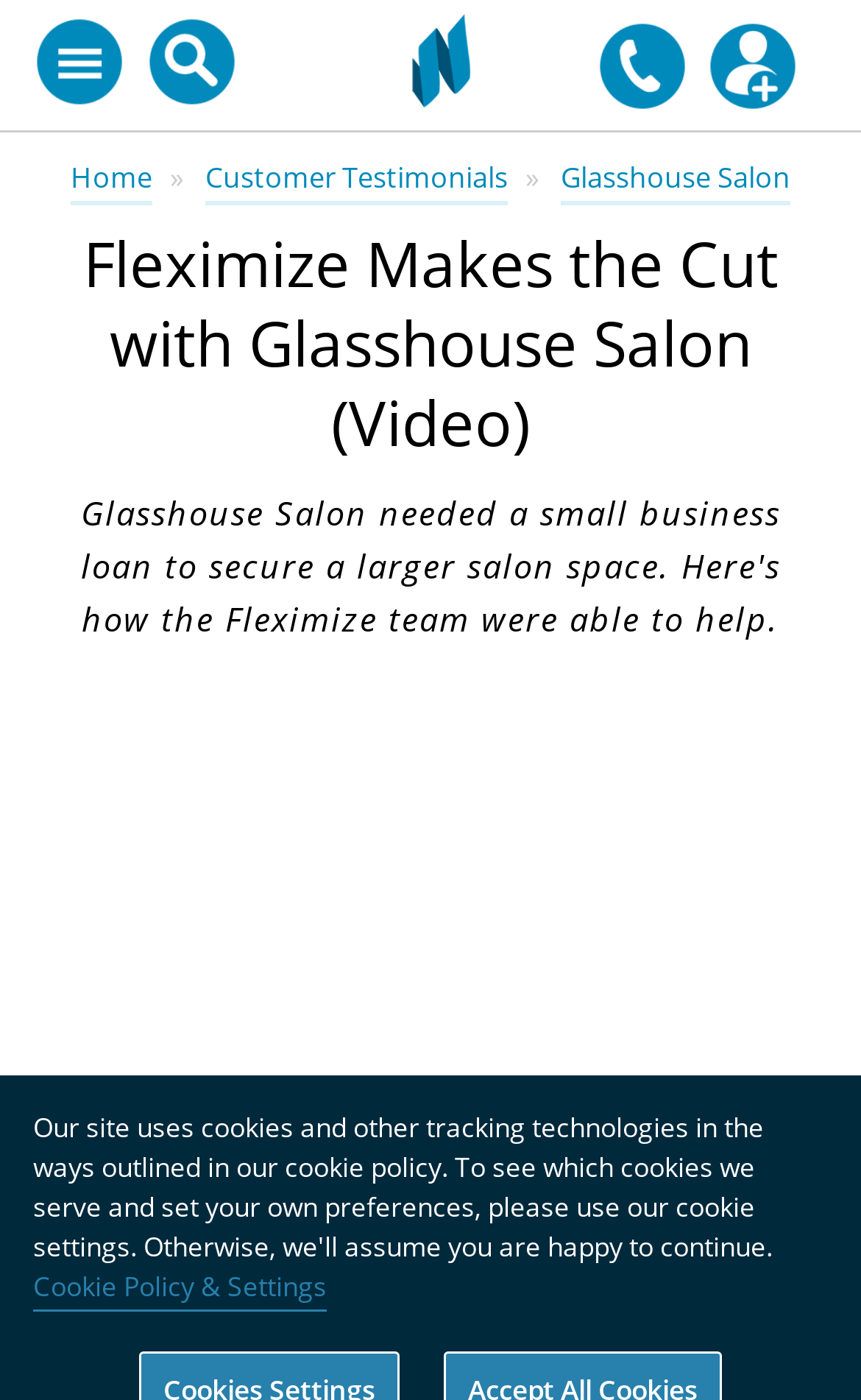Given the element description, predict the bounding box coordinates in the format (top-left x, top-left y, bottom-right x, bottom-right y), using floating point numbers between 0 and 1: Illinois Firefighter Workers Compensation Attorneys

None